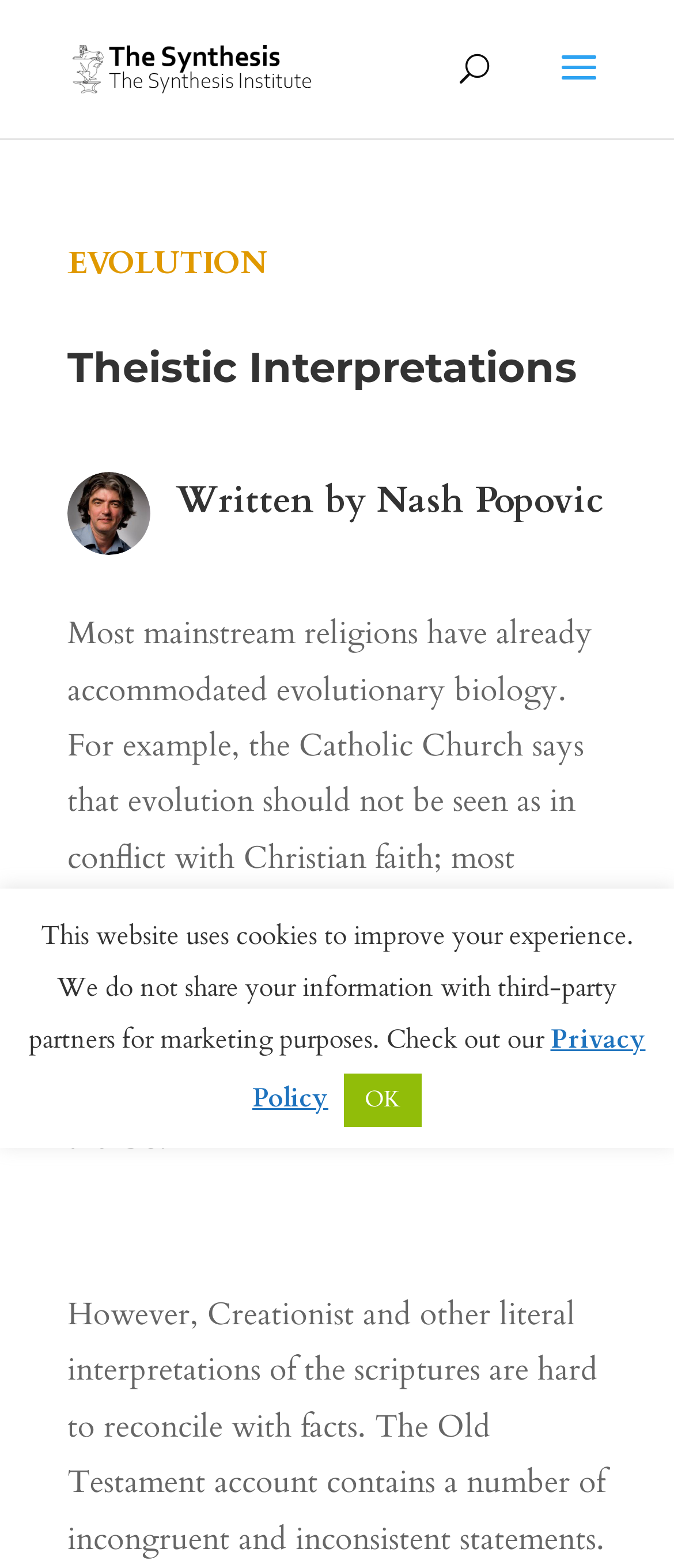Analyze and describe the webpage in a detailed narrative.

The webpage is titled "Theistic Interpretations - The Synthesis" and has a prominent link with the same title at the top left corner. Below this link, there is a search bar that spans across the top of the page. 

The main content of the webpage is divided into two sections. The first section is a header area that contains a large heading "Theistic Interpretations" and a subheading "Written by Nash Popovic" with a profile image of the author on the left side. 

The second section is a block of text that discusses how most mainstream religions have accommodated evolutionary biology, citing the Catholic Church as an example. This text is positioned below the header area and takes up most of the page's content space.

At the bottom of the page, there is a notification about the website's use of cookies, which includes a link to the "Privacy Policy" and an "OK" button to acknowledge the notification.